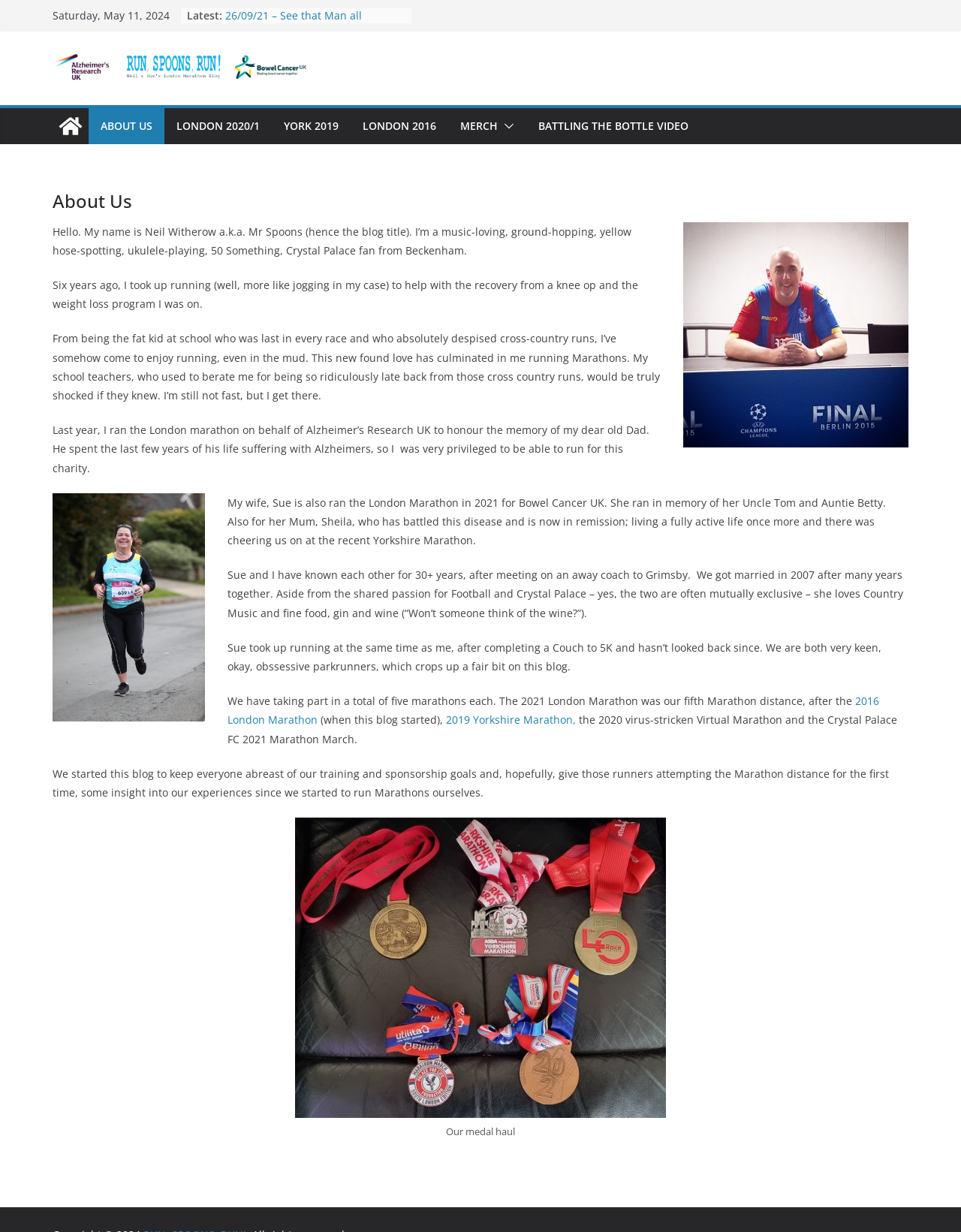Select the bounding box coordinates of the element I need to click to carry out the following instruction: "View the 'BATTLING THE BOTTLE VIDEO'".

[0.56, 0.094, 0.716, 0.111]